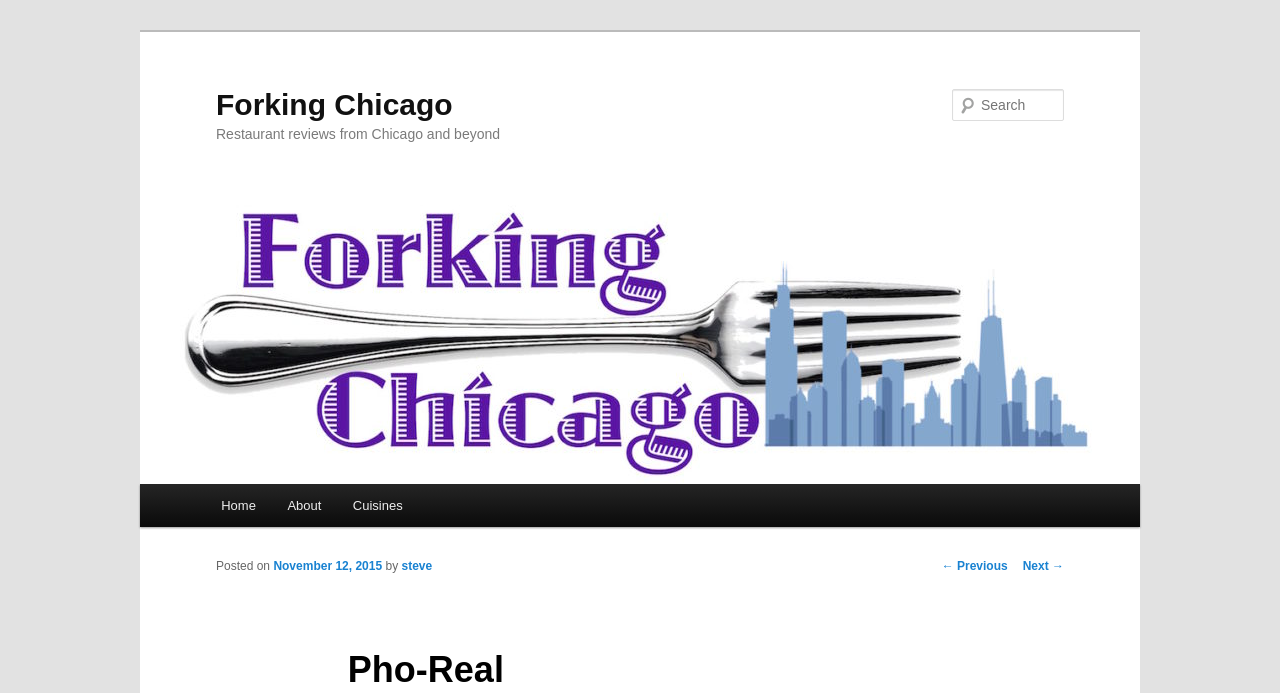What is the purpose of the search box?
Look at the screenshot and give a one-word or phrase answer.

To search the website